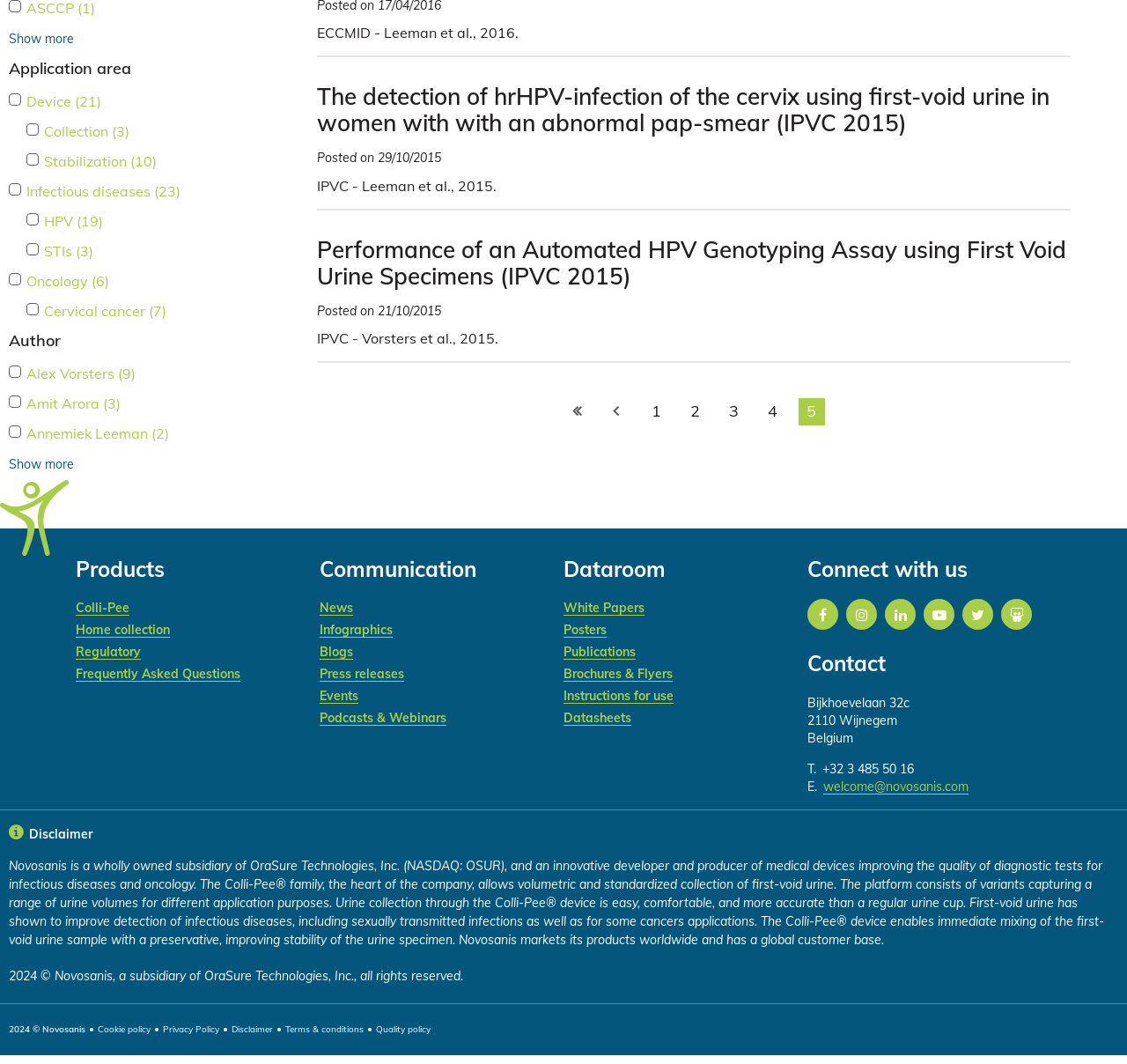Highlight the bounding box of the UI element that corresponds to this description: "Quality policy".

[0.334, 0.97, 0.382, 0.981]